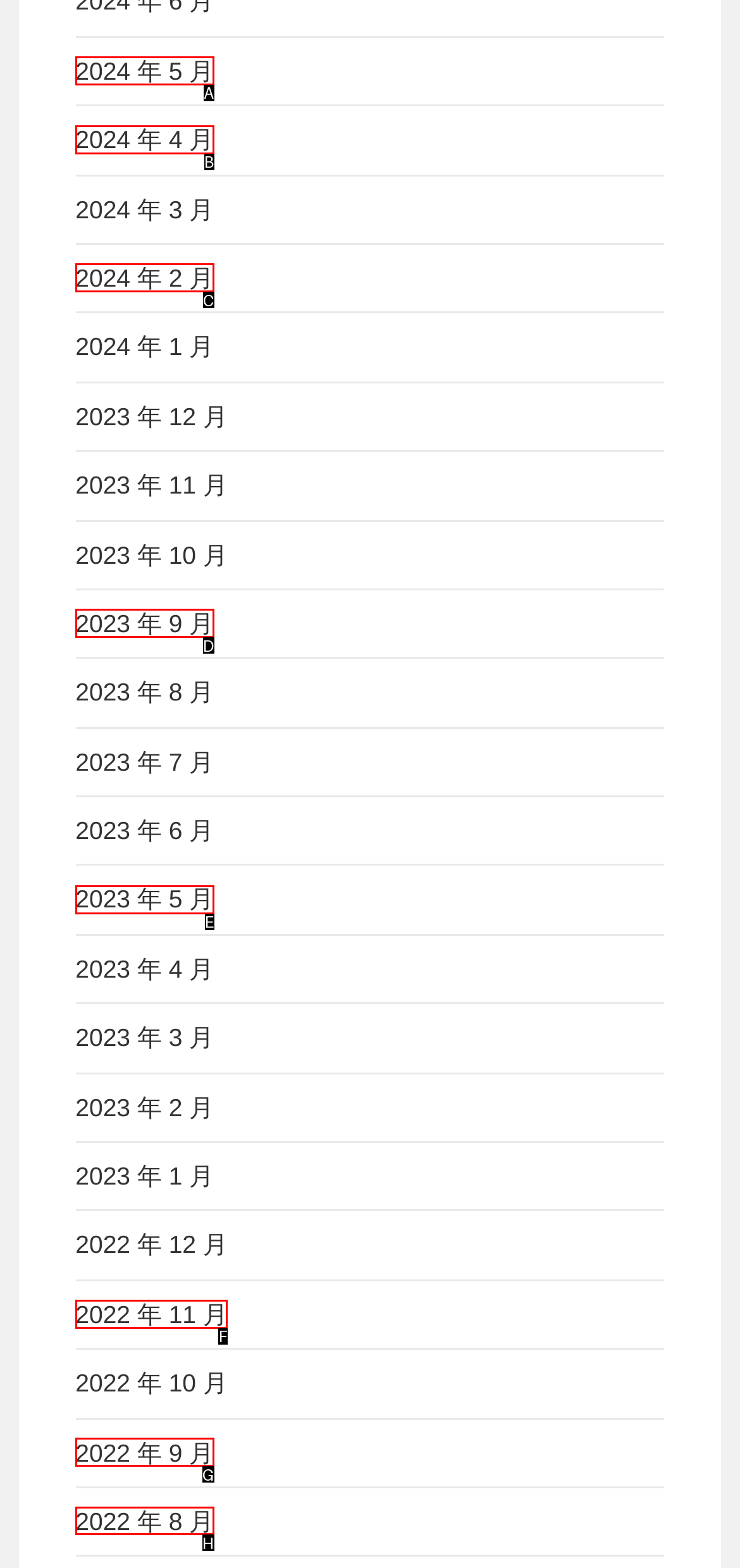Which lettered option should be clicked to perform the following task: view 2022 年 8 月
Respond with the letter of the appropriate option.

H